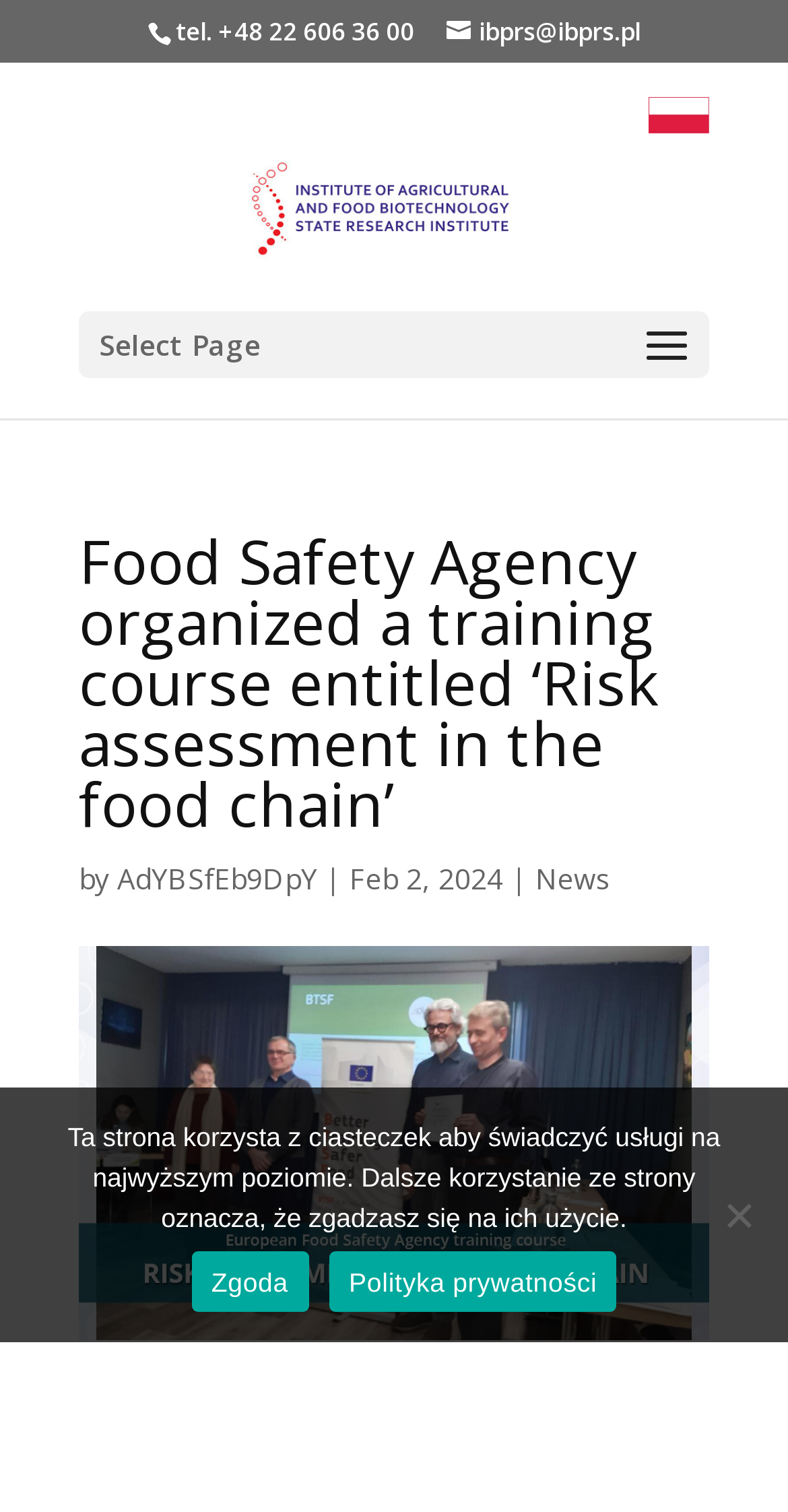What is the phone number of the institute?
Please answer using one word or phrase, based on the screenshot.

tel. +48 22 606 36 00